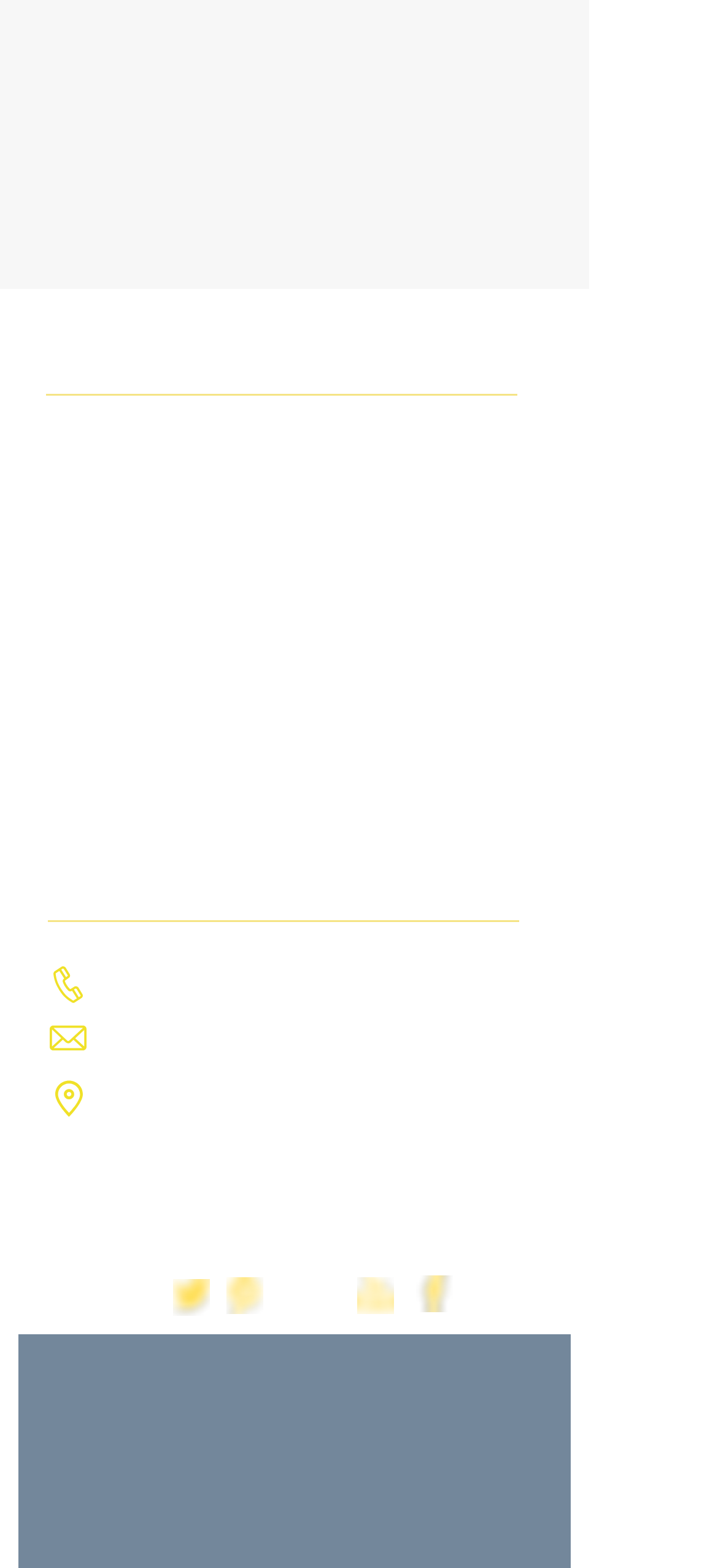Use a single word or phrase to answer the question: 
What is the company's blog link?

> Blog